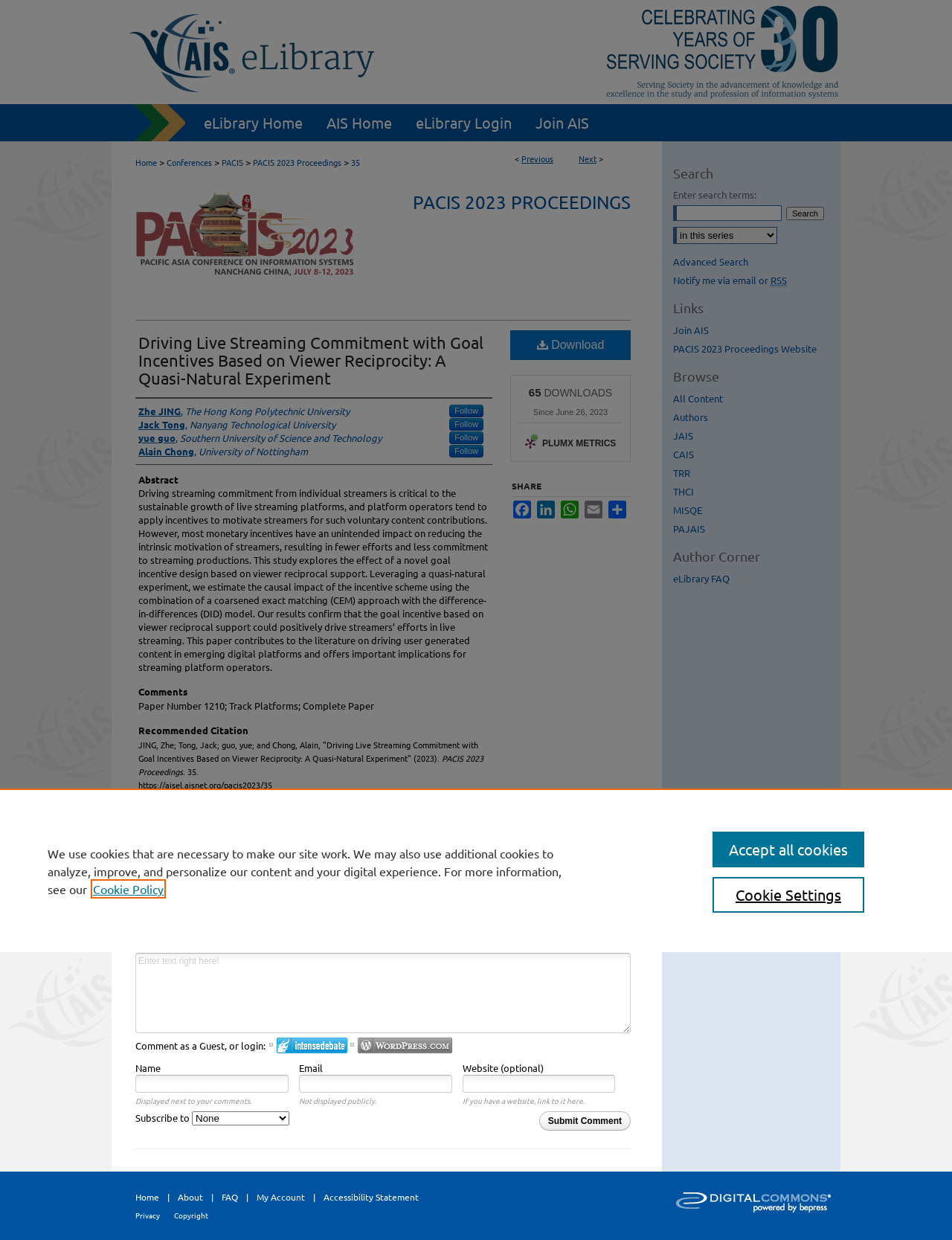Show the bounding box coordinates of the element that should be clicked to complete the task: "Download the paper".

[0.536, 0.266, 0.662, 0.29]